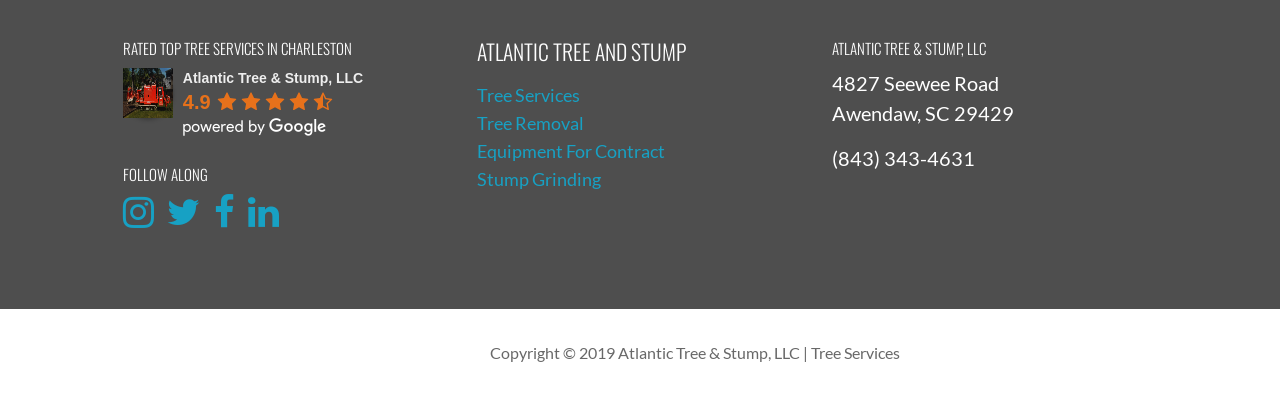Please specify the bounding box coordinates of the clickable region necessary for completing the following instruction: "Get tree services". The coordinates must consist of four float numbers between 0 and 1, i.e., [left, top, right, bottom].

[0.373, 0.209, 0.453, 0.263]